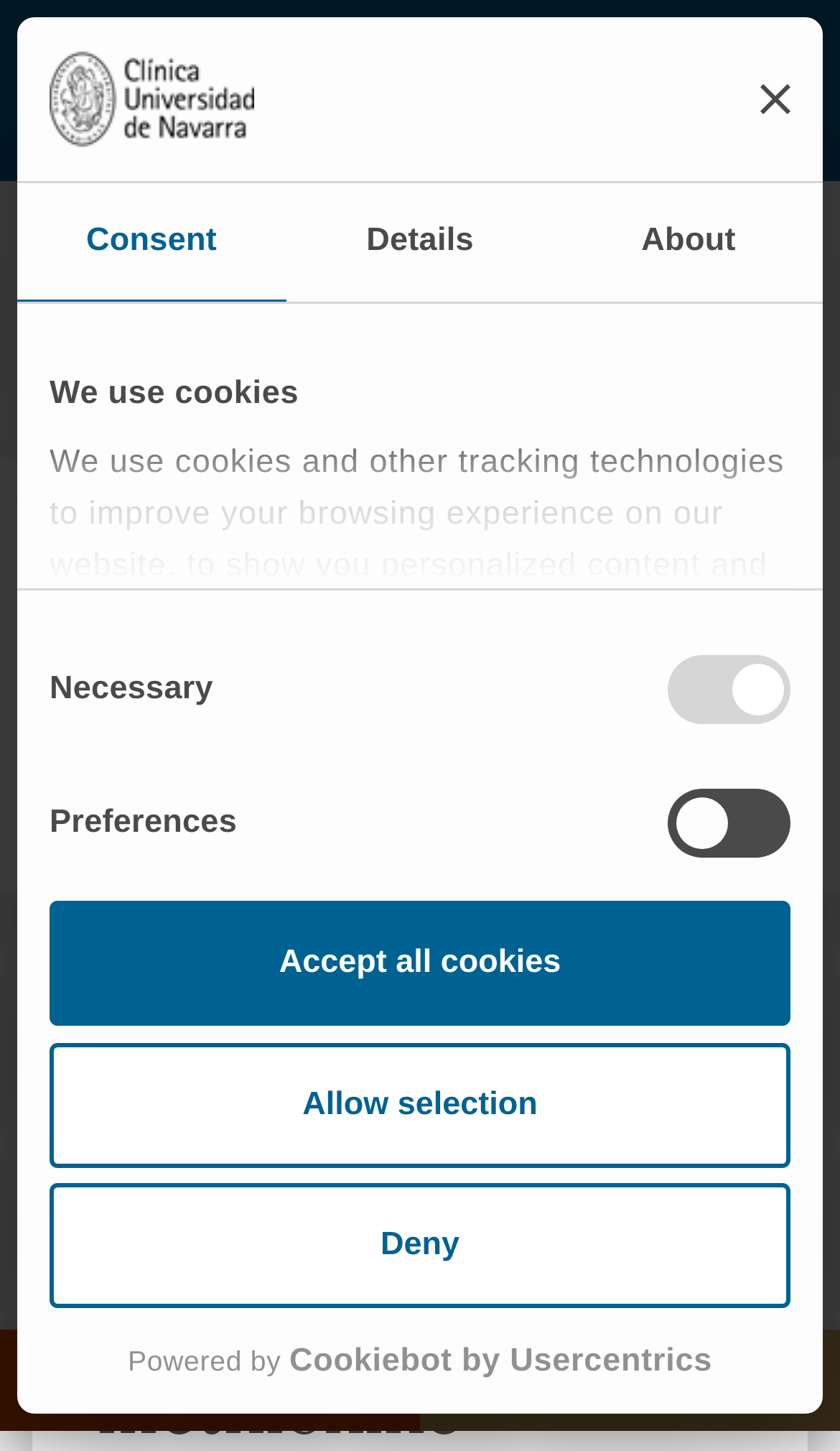What is the topic of the scientific publication?
Using the image, give a concise answer in the form of a single word or short phrase.

Liver cirrhosis and hepatocellular carcinoma